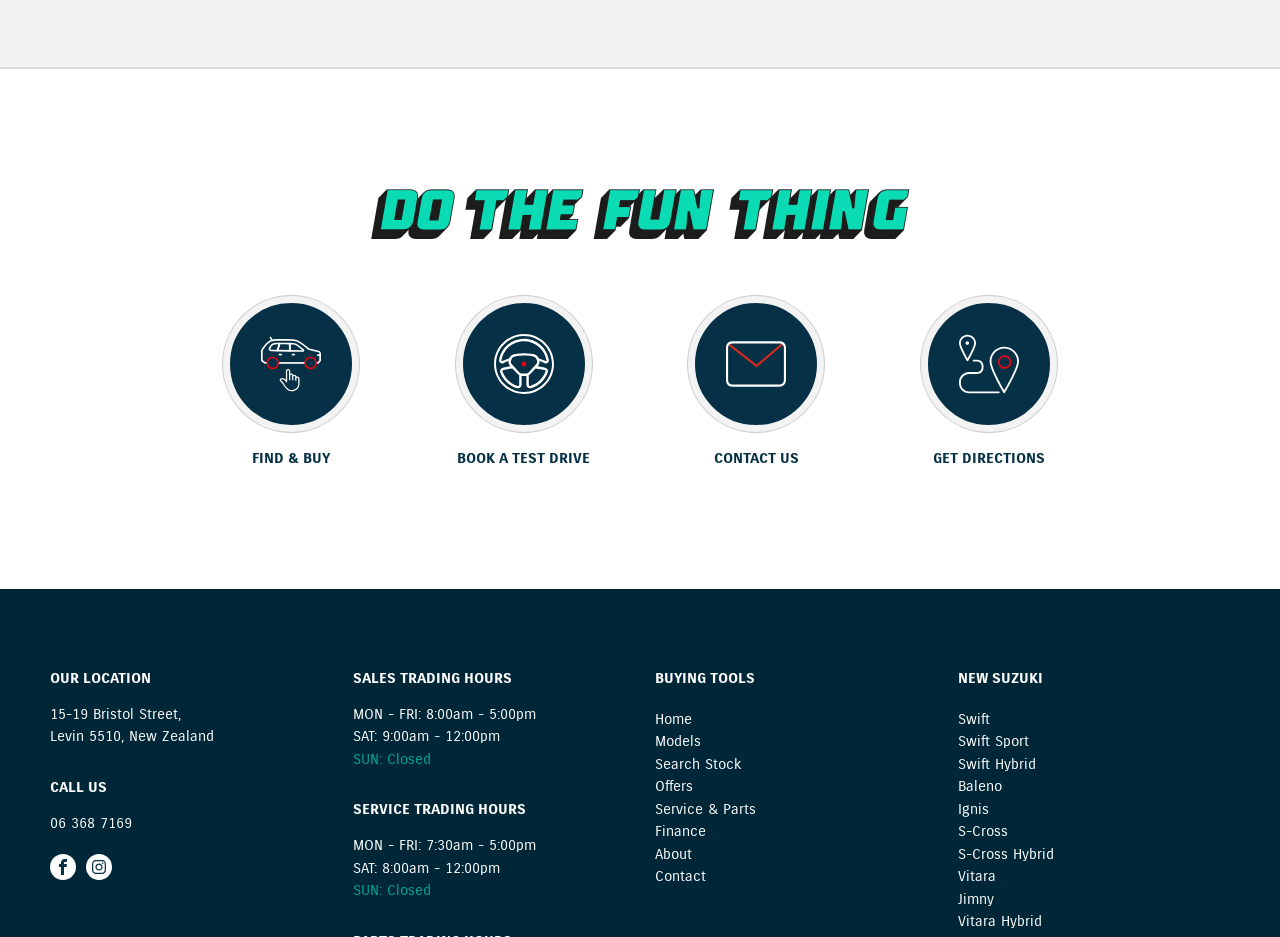Based on what you see in the screenshot, provide a thorough answer to this question: What are the trading hours for Saturday?

The trading hours for Saturday can be found in the 'SALES TRADING HOURS' section of the webpage. The StaticText element with the text 'SAT: 9:00am - 12:00pm' has a bounding box of [0.275, 0.776, 0.39, 0.795].